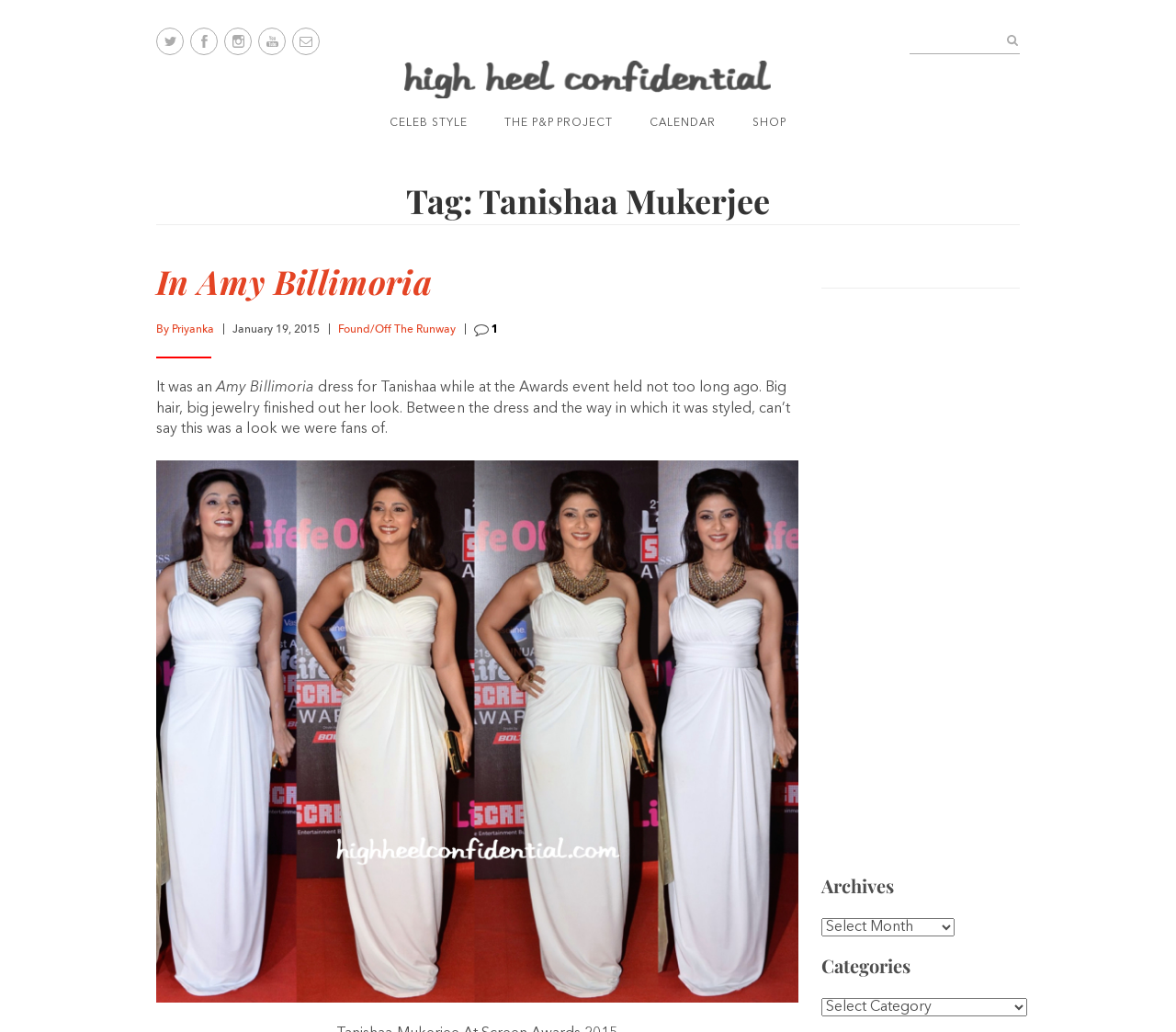How many social media icons are present at the top?
Please answer using one word or phrase, based on the screenshot.

4